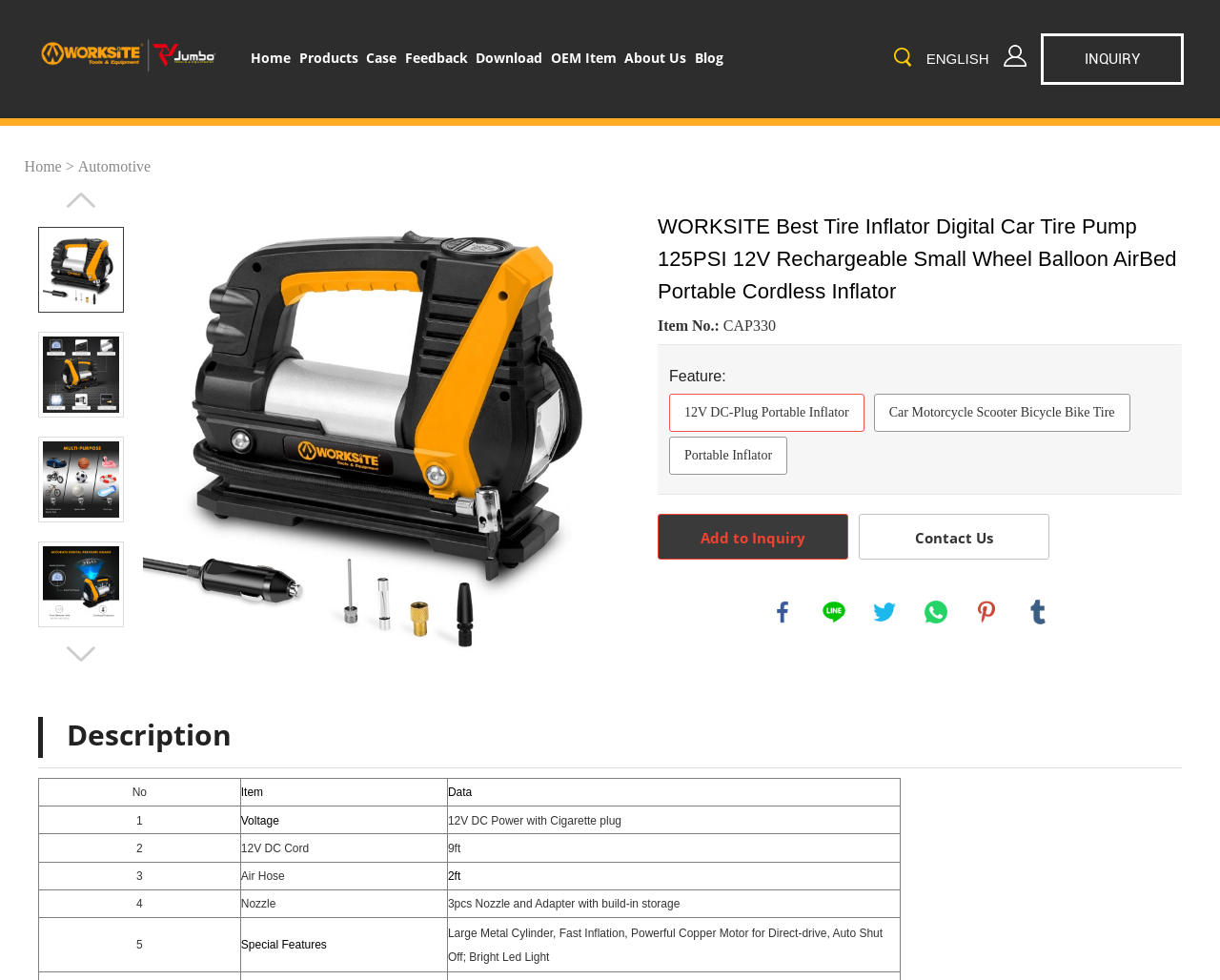Identify the bounding box for the UI element specified in this description: "pinterest". The coordinates must be four float numbers between 0 and 1, formatted as [left, top, right, bottom].

[0.797, 0.61, 0.82, 0.639]